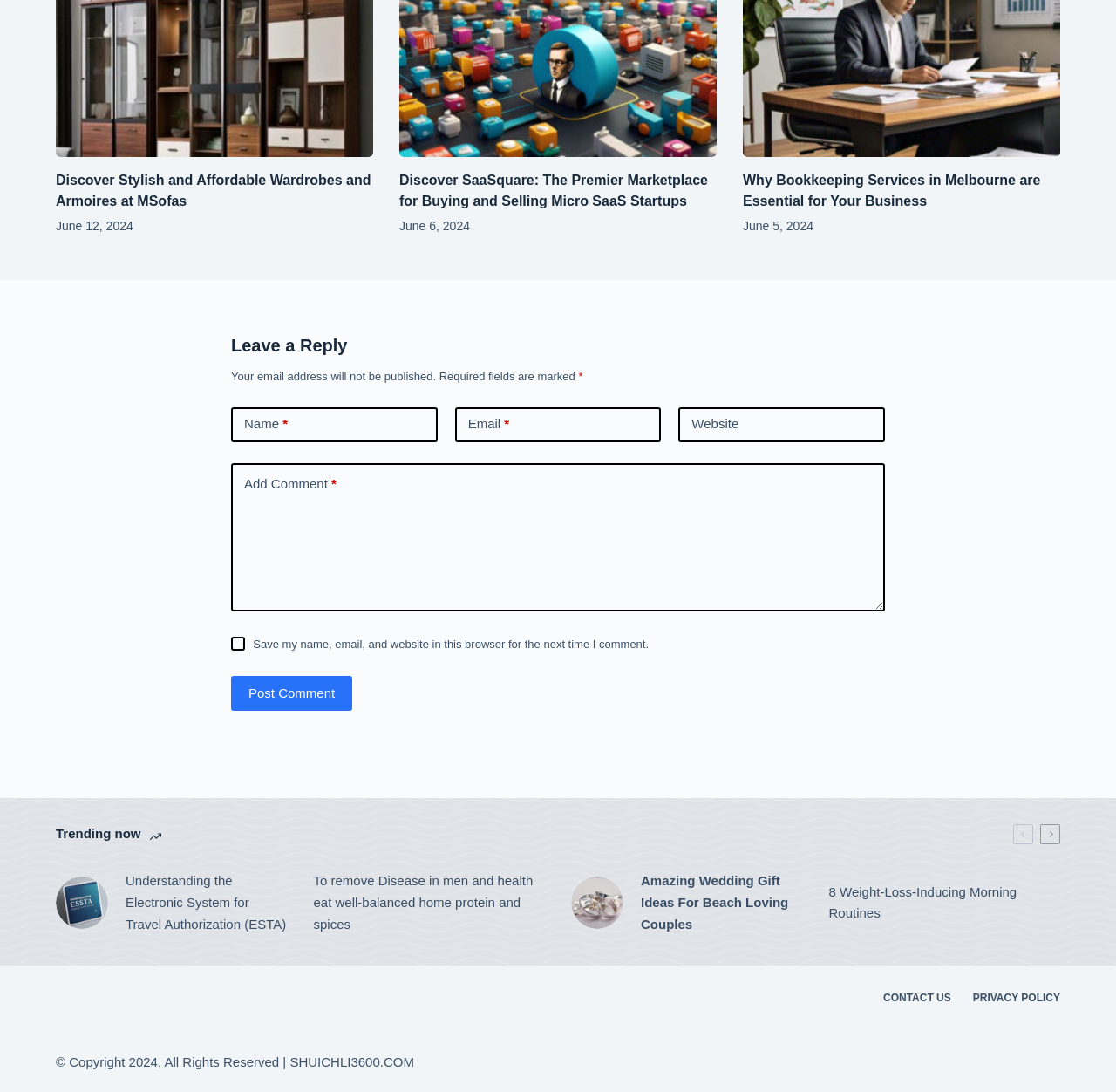Respond to the question with just a single word or phrase: 
How many links are in the 'Trending now' section?

4